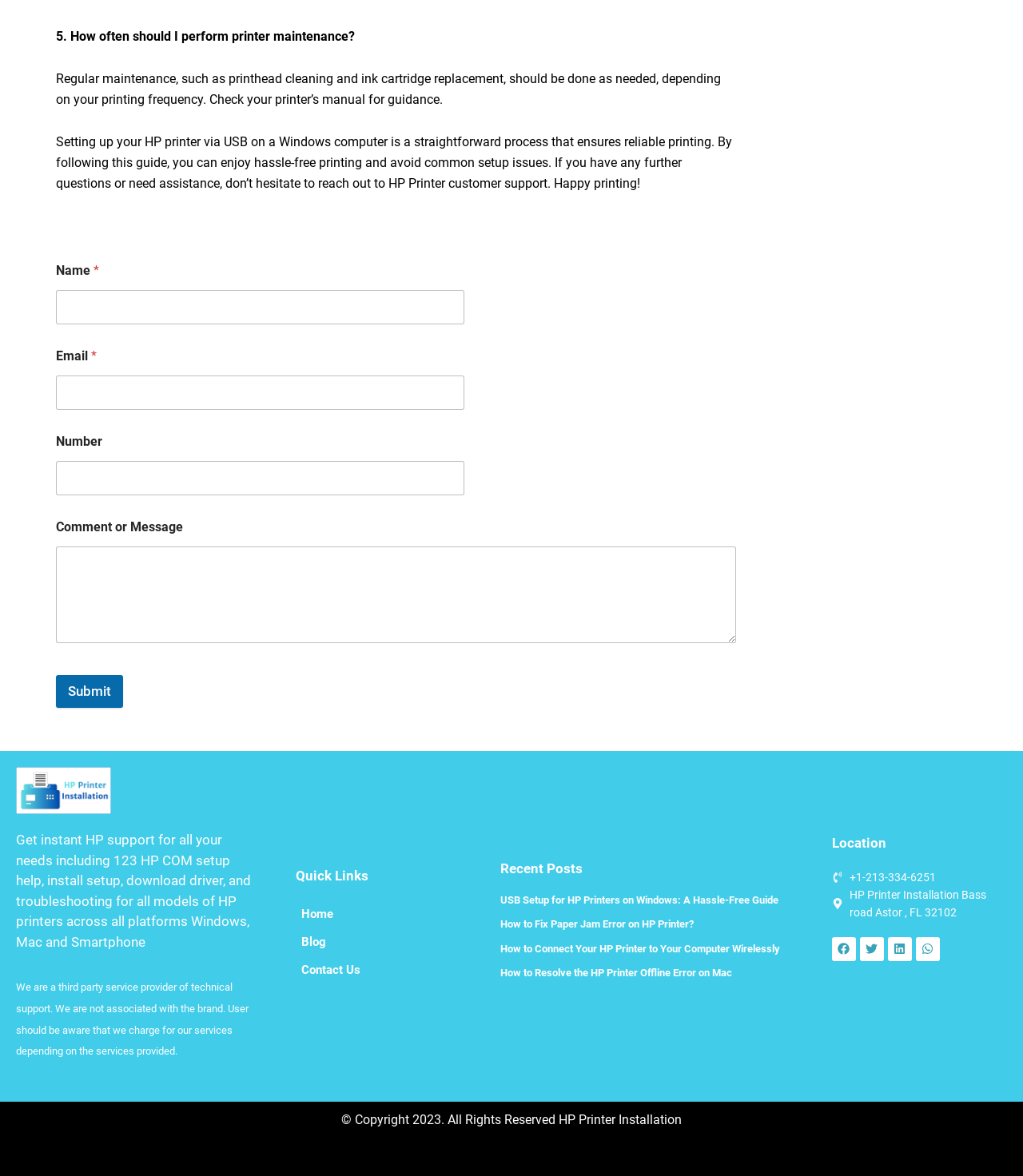Determine the bounding box coordinates for the region that must be clicked to execute the following instruction: "Read the recent post about USB Setup for HP Printers on Windows".

[0.489, 0.747, 0.798, 0.758]